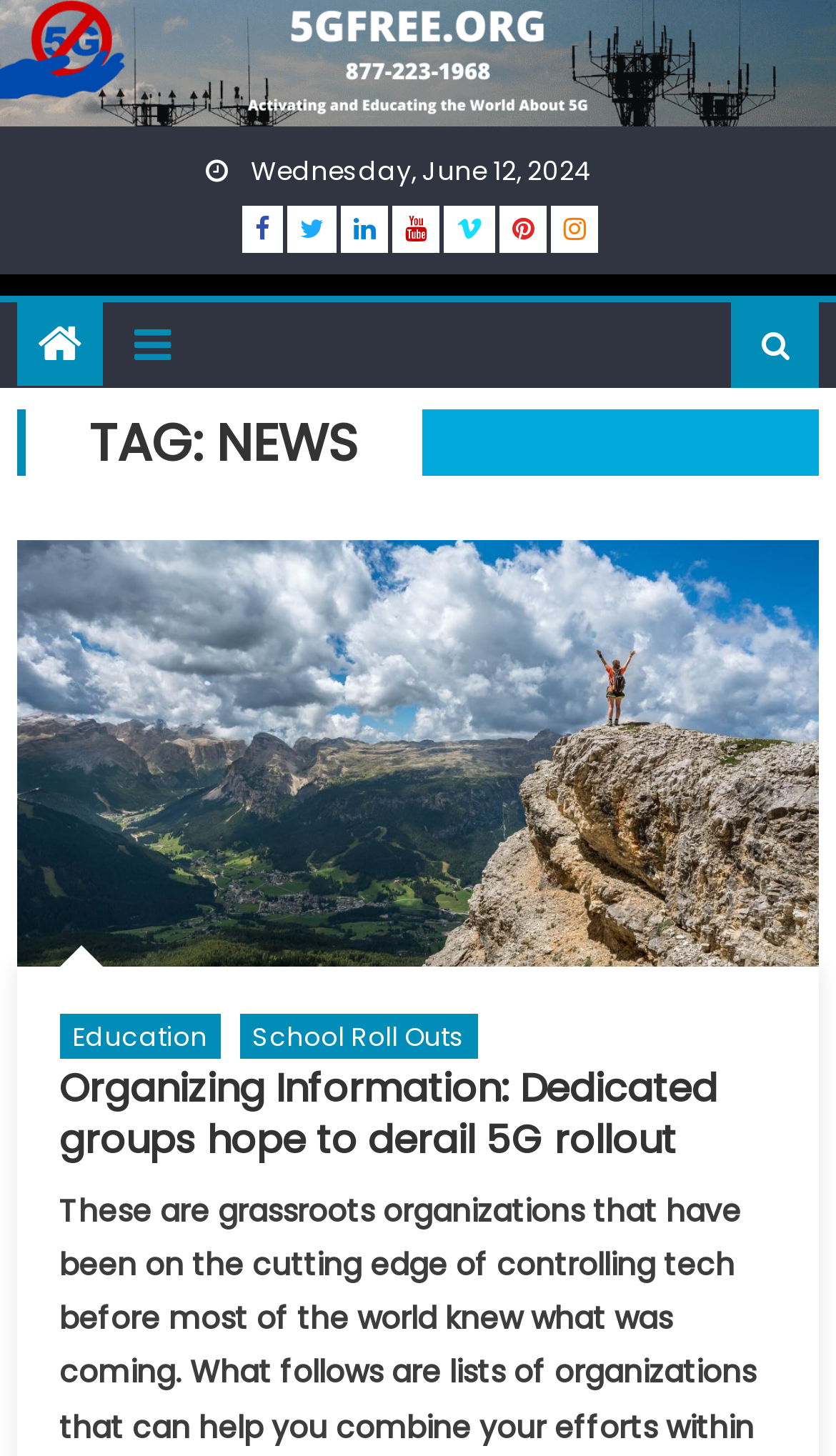What is the date displayed on the webpage?
Examine the screenshot and reply with a single word or phrase.

Wednesday, June 12, 2024